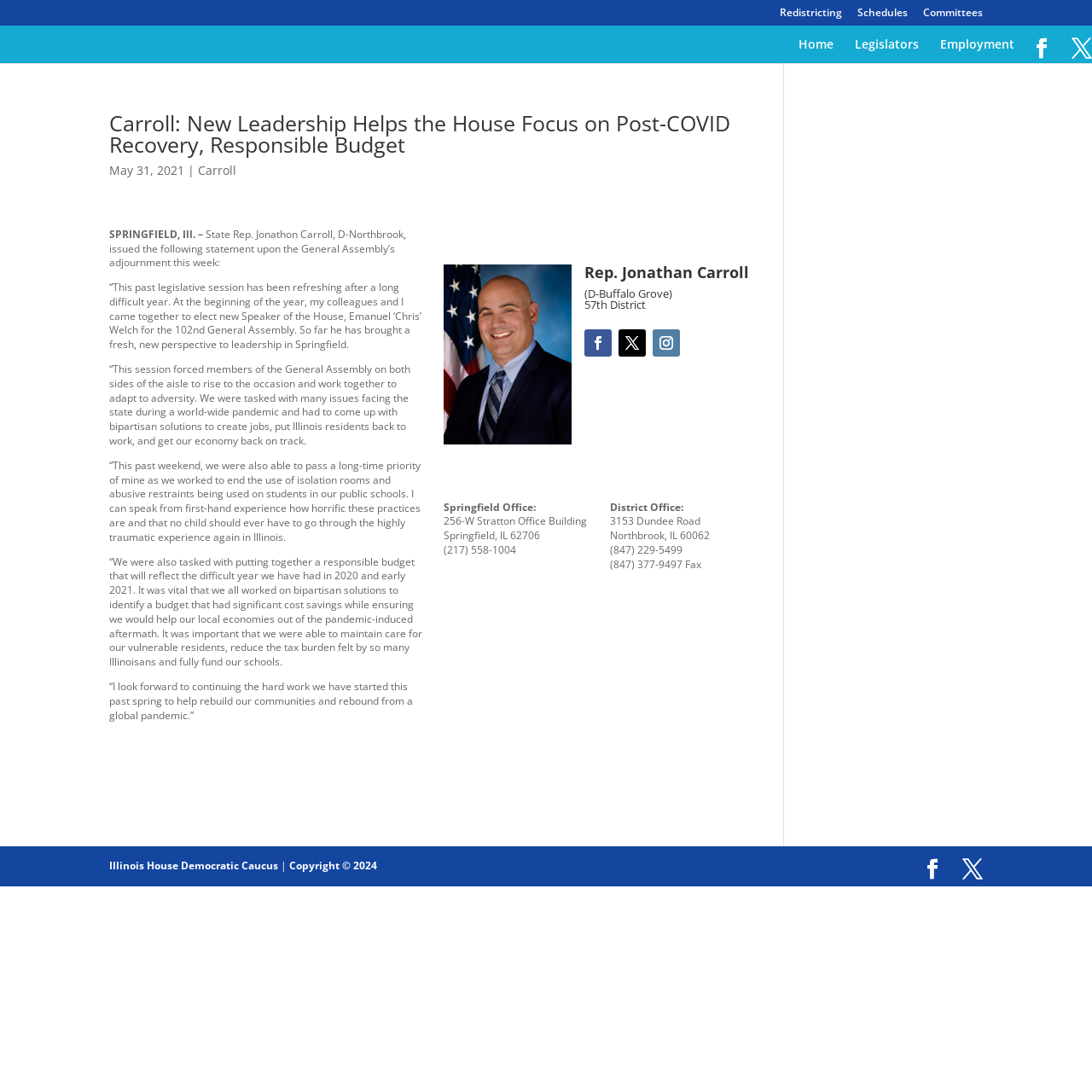Craft a detailed narrative of the webpage's structure and content.

This webpage is about Illinois State Representative Jonathon Carroll, featuring his statement on the General Assembly's adjournment. At the top, there are seven links: "Redistricting", "Schedules", "Committees", "Home", "Legislators", "Employment", and two social media icons. Below these links, there is an article with a heading that matches the meta description. 

The article starts with a date, "May 31, 2021", followed by a statement from Rep. Carroll. The statement is divided into five paragraphs, discussing the past legislative session, the election of a new Speaker of the House, and the passage of a responsible budget. The statement also touches on the issue of isolation rooms and abusive restraints in public schools.

To the right of the article, there is a section with a heading "Rep. Jonathan Carroll" and a photo of him. Below the photo, there is a subheading "(D-Buffalo Grove) 57th District" and three social media icons. 

Further down, there are two sections with contact information: "Springfield Office" and "District Office", each with an address, phone number, and fax number. At the very bottom of the page, there are three links: two social media icons and "Illinois House Democratic Caucus", followed by a copyright notice.